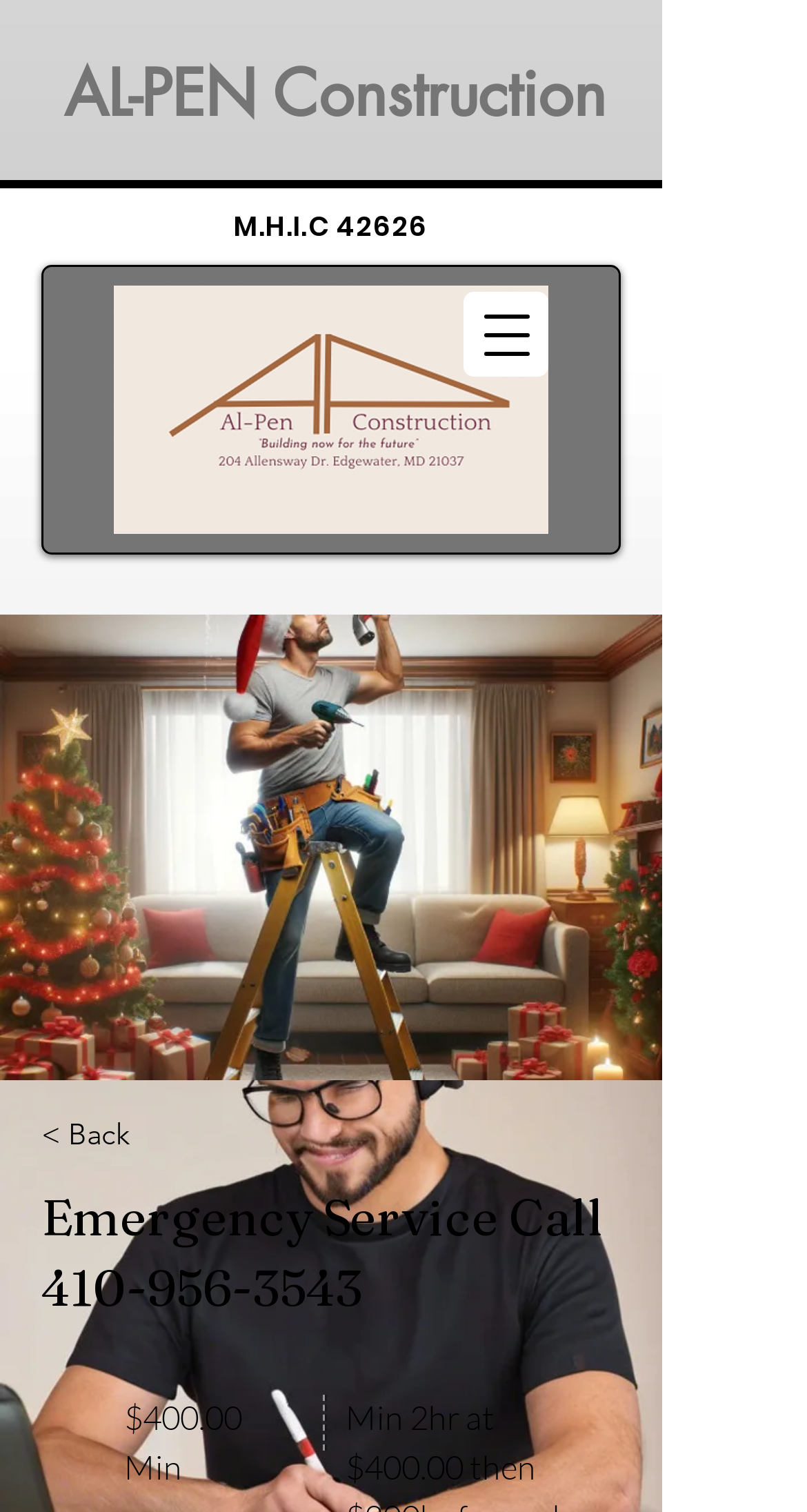What is the minimum charge for emergency service?
Based on the image, answer the question with a single word or brief phrase.

$400.00